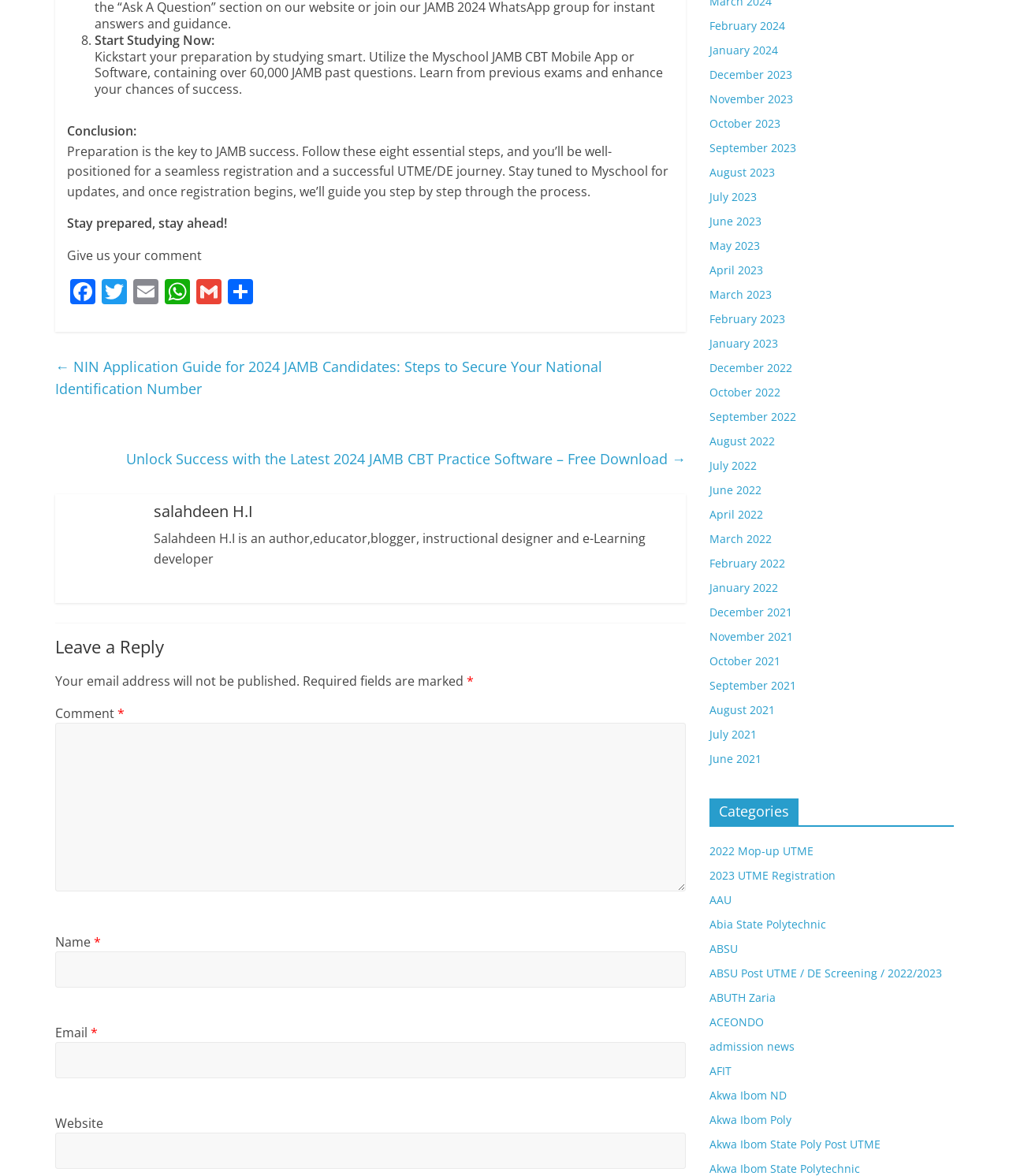What is required to leave a reply?
Respond with a short answer, either a single word or a phrase, based on the image.

Name, Email, and Comment